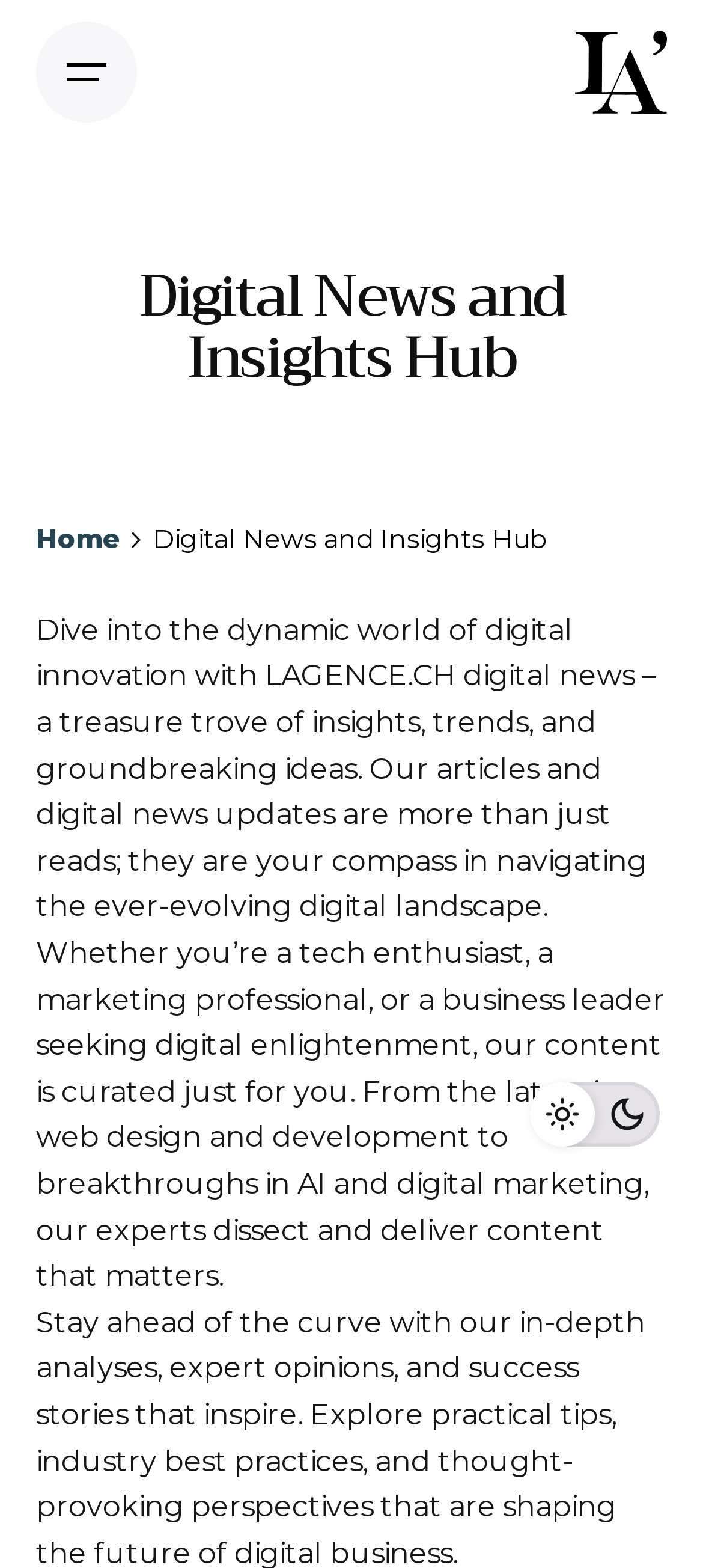Refer to the screenshot and answer the following question in detail:
What is the main topic of the introductory text?

The main topic of the introductory text is digital innovation, as it mentions 'the dynamic world of digital innovation' and 'navigating the ever-evolving digital landscape'.